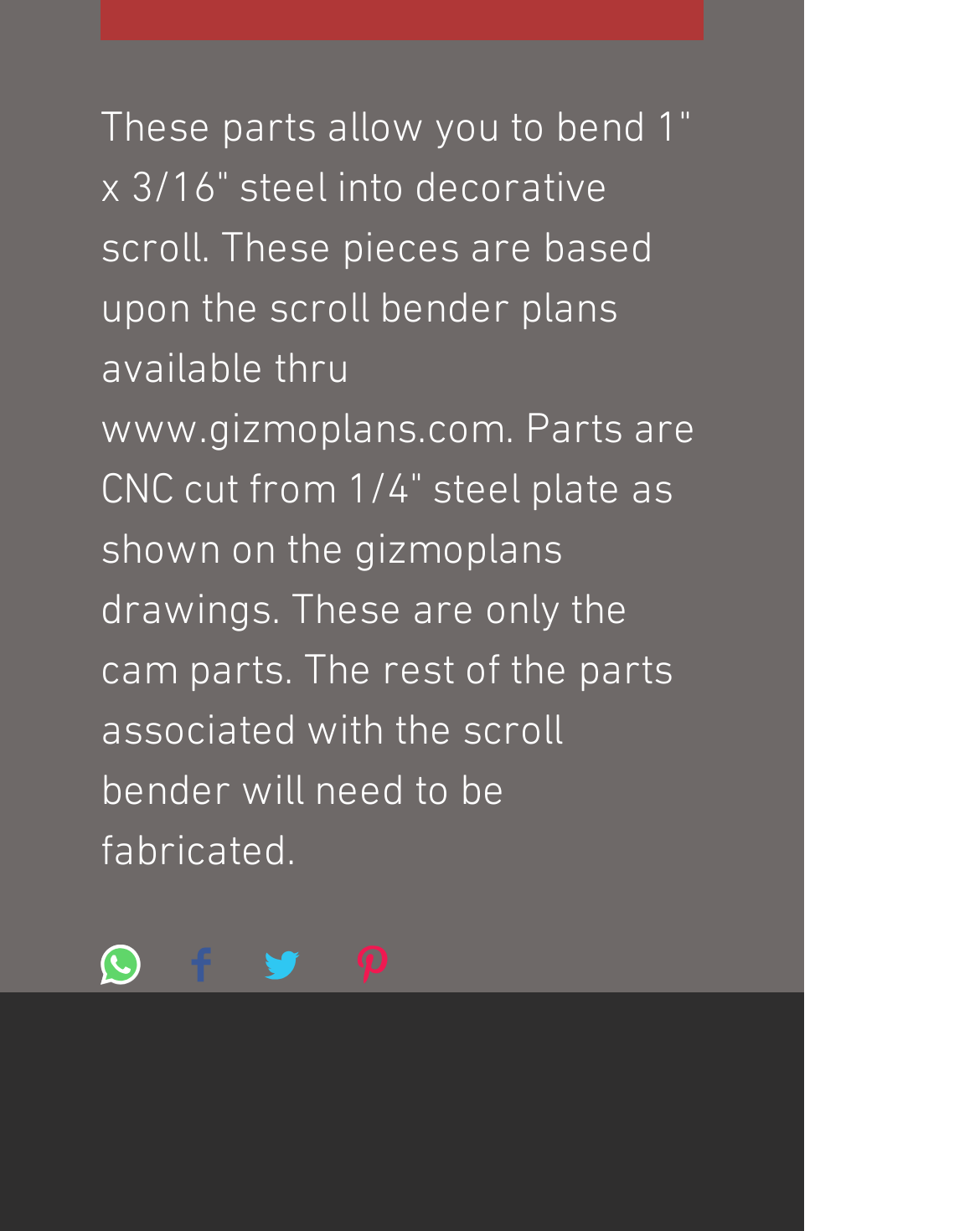Return the bounding box coordinates of the UI element that corresponds to this description: "aria-label="Quick actions"". The coordinates must be given as four float numbers in the range of 0 and 1, [left, top, right, bottom].

[0.359, 0.768, 0.4, 0.807]